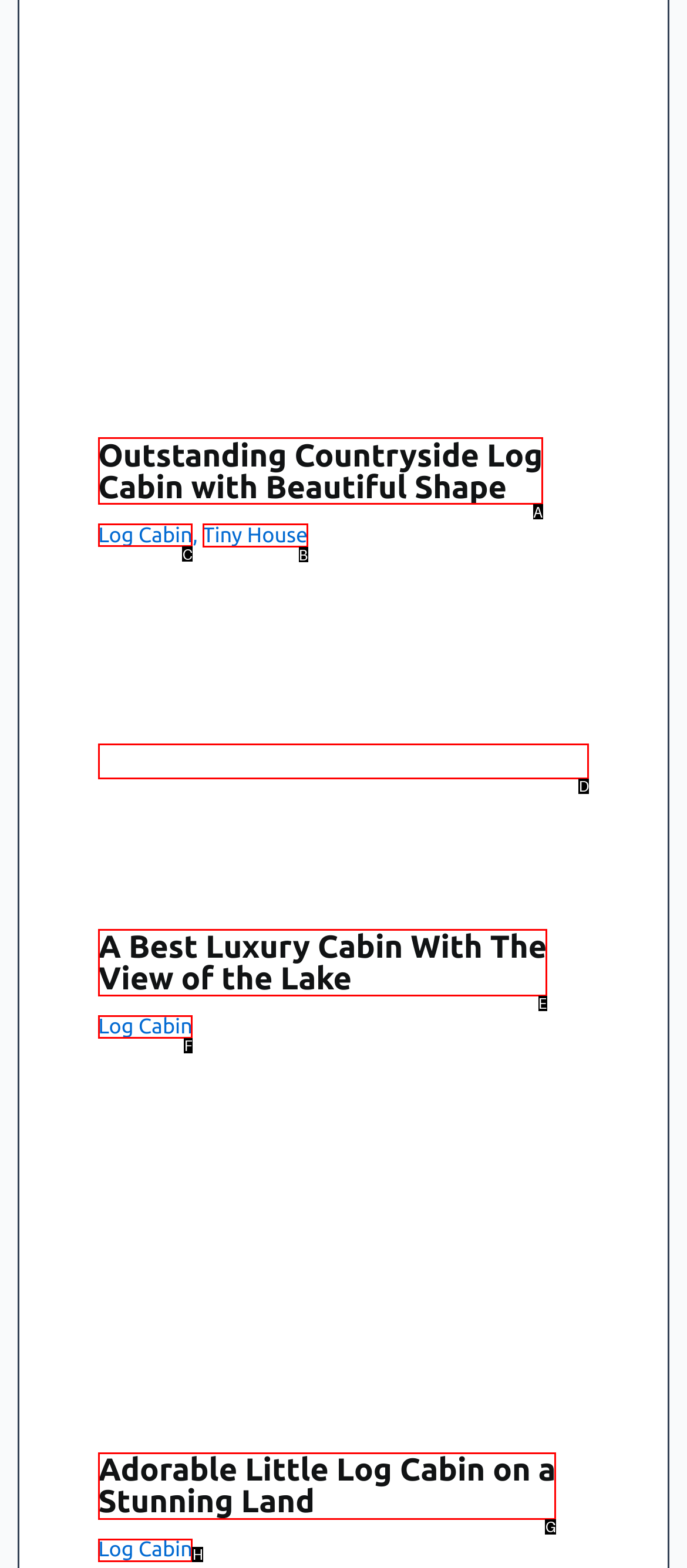Which choice should you pick to execute the task: Explore Conservation Assessment Prioritization System
Respond with the letter associated with the correct option only.

None